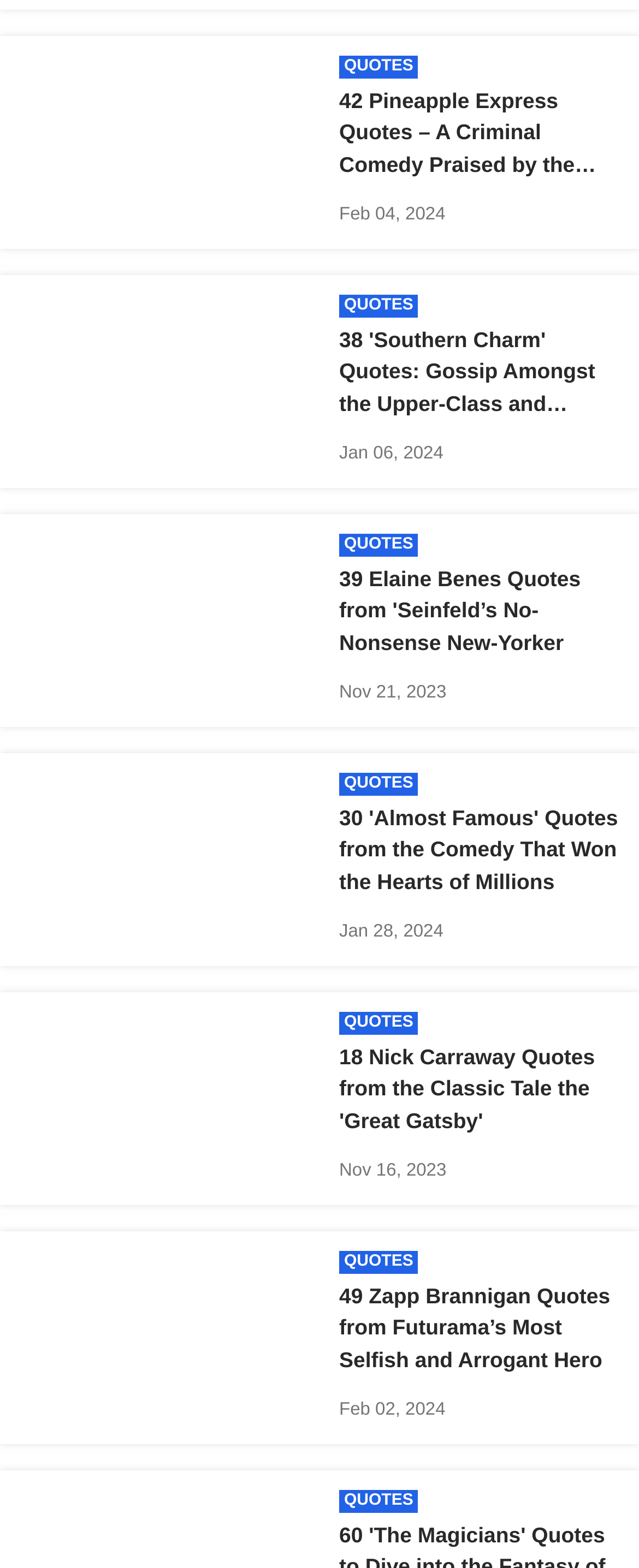What is the title of the first article? From the image, respond with a single word or brief phrase.

42 Pineapple Express Quotes